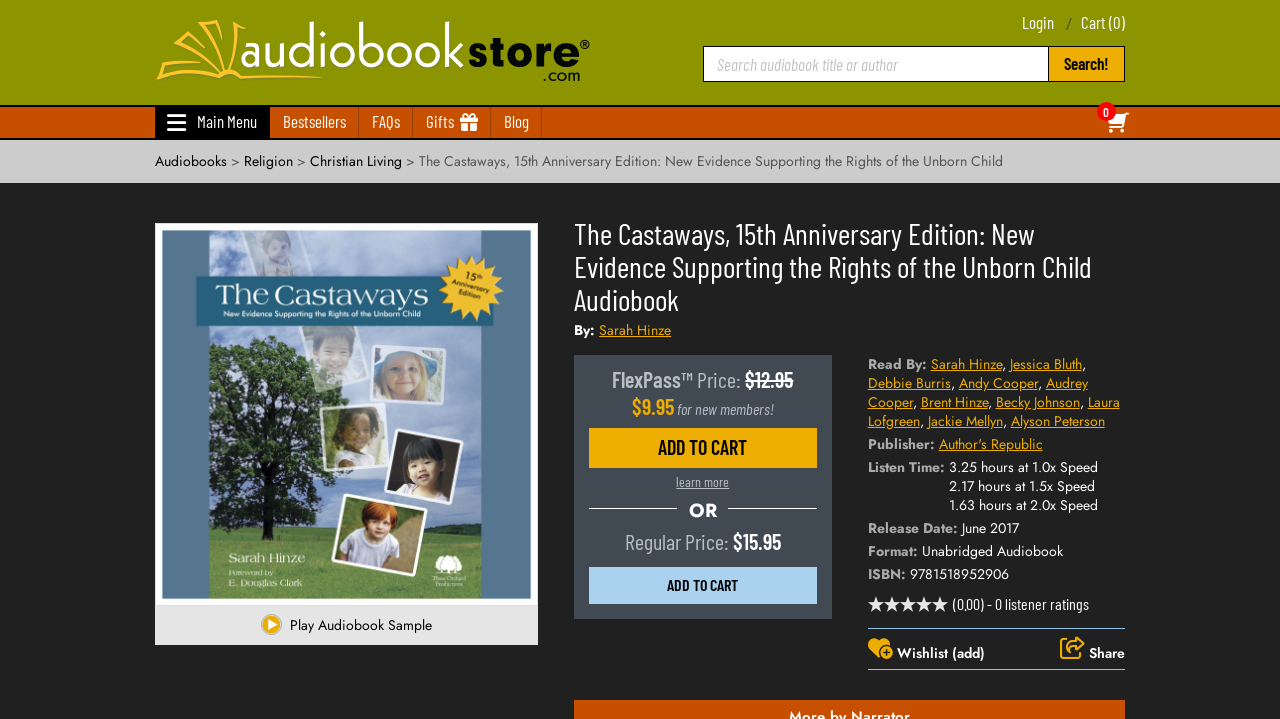Kindly provide the bounding box coordinates of the section you need to click on to fulfill the given instruction: "view information about authors".

None